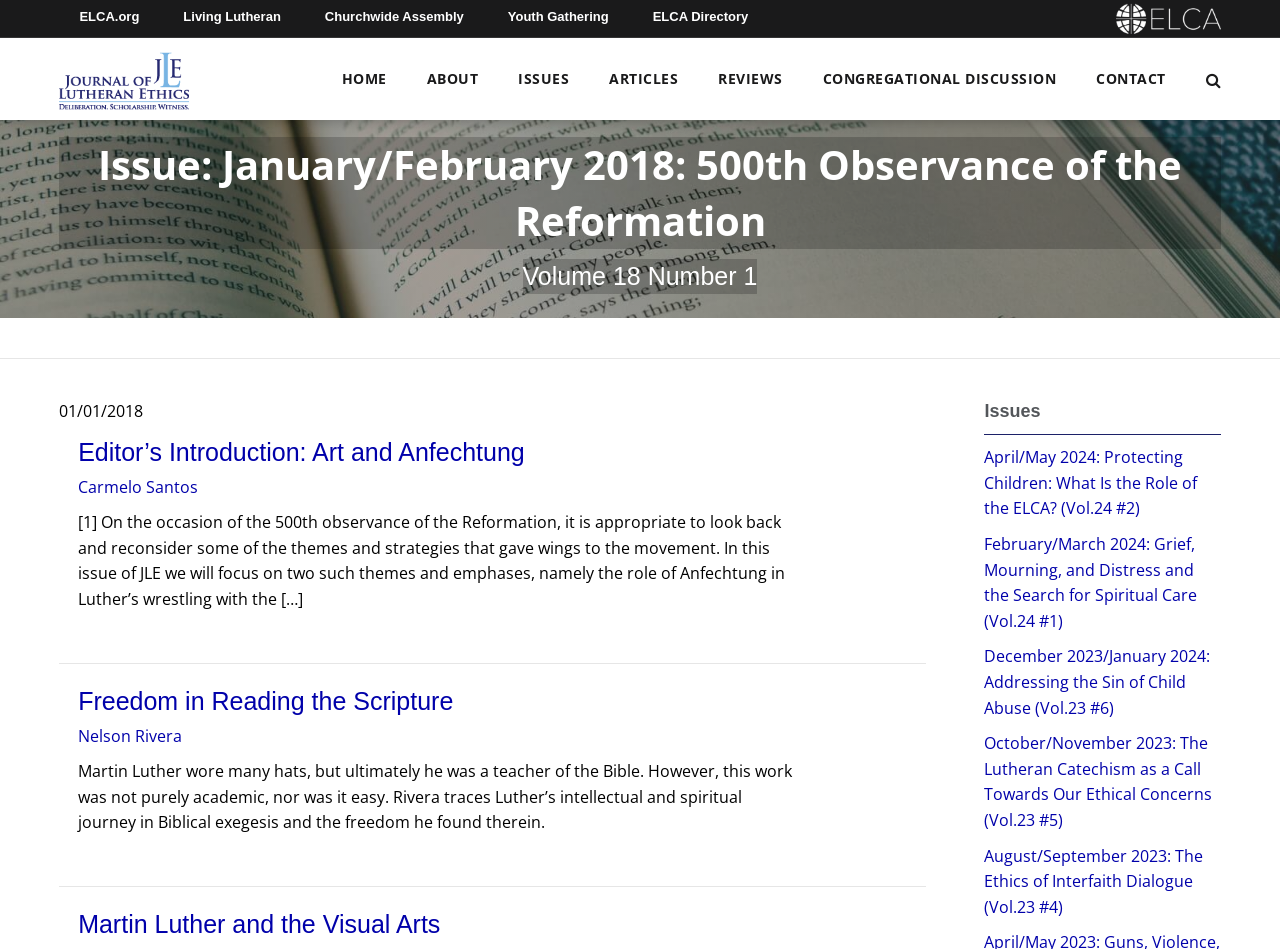Can you provide the bounding box coordinates for the element that should be clicked to implement the instruction: "Read the Freedom in Reading the Scripture article"?

[0.061, 0.723, 0.354, 0.753]